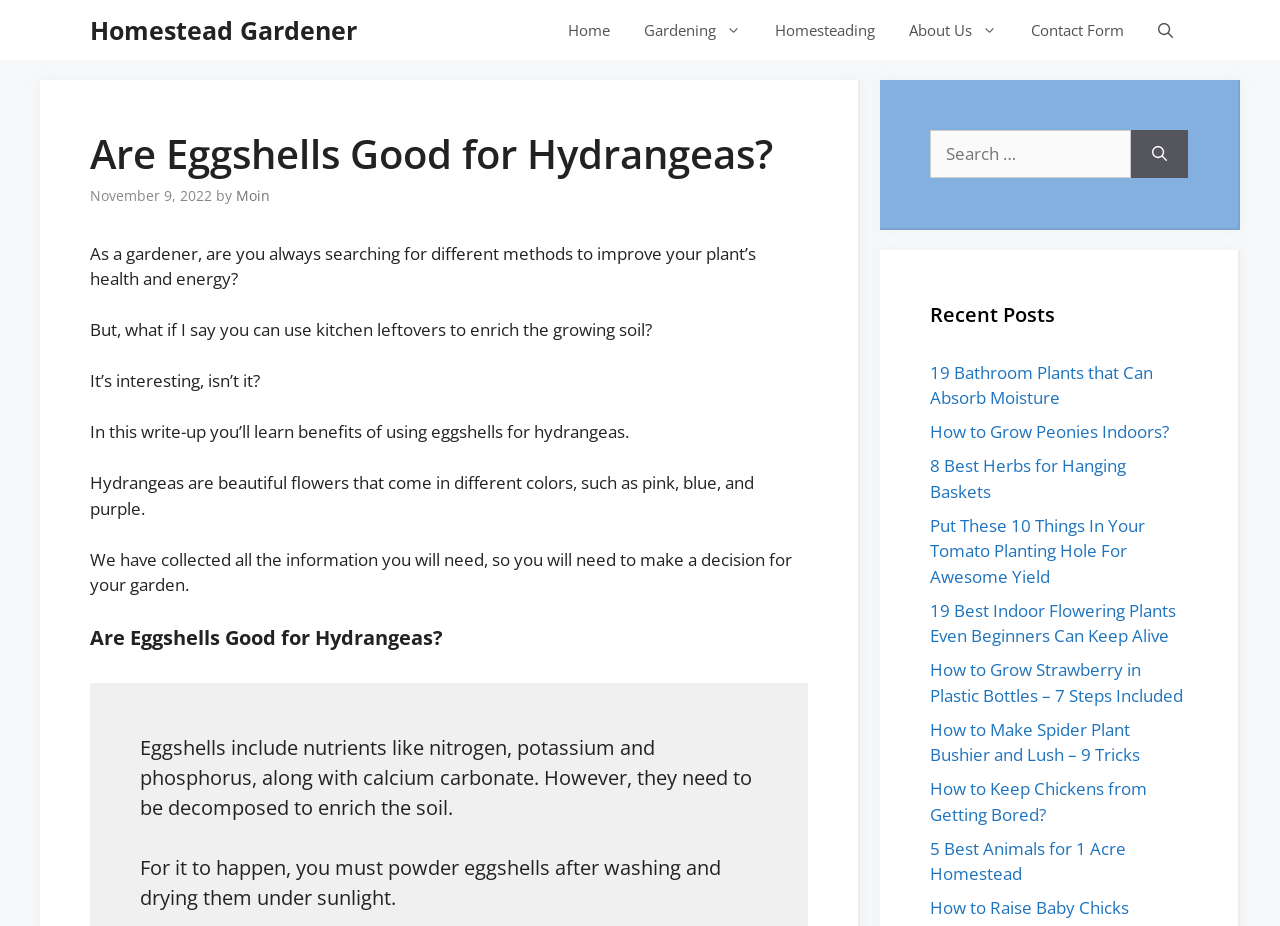Find the bounding box of the web element that fits this description: "Gardening".

[0.49, 0.0, 0.592, 0.065]